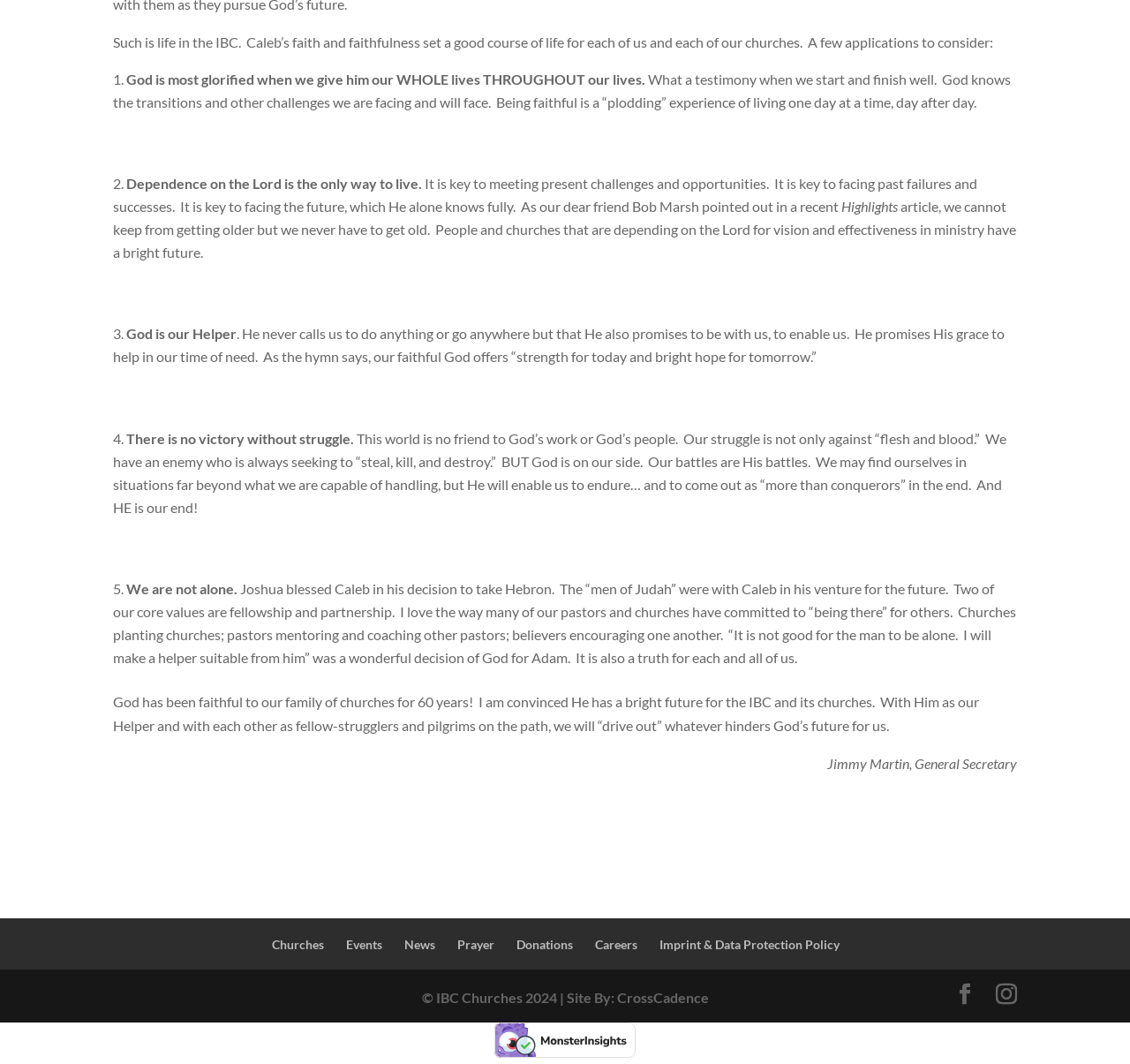What are the main navigation links on the webpage?
Please provide a single word or phrase as your answer based on the image.

Churches, Events, News, etc.